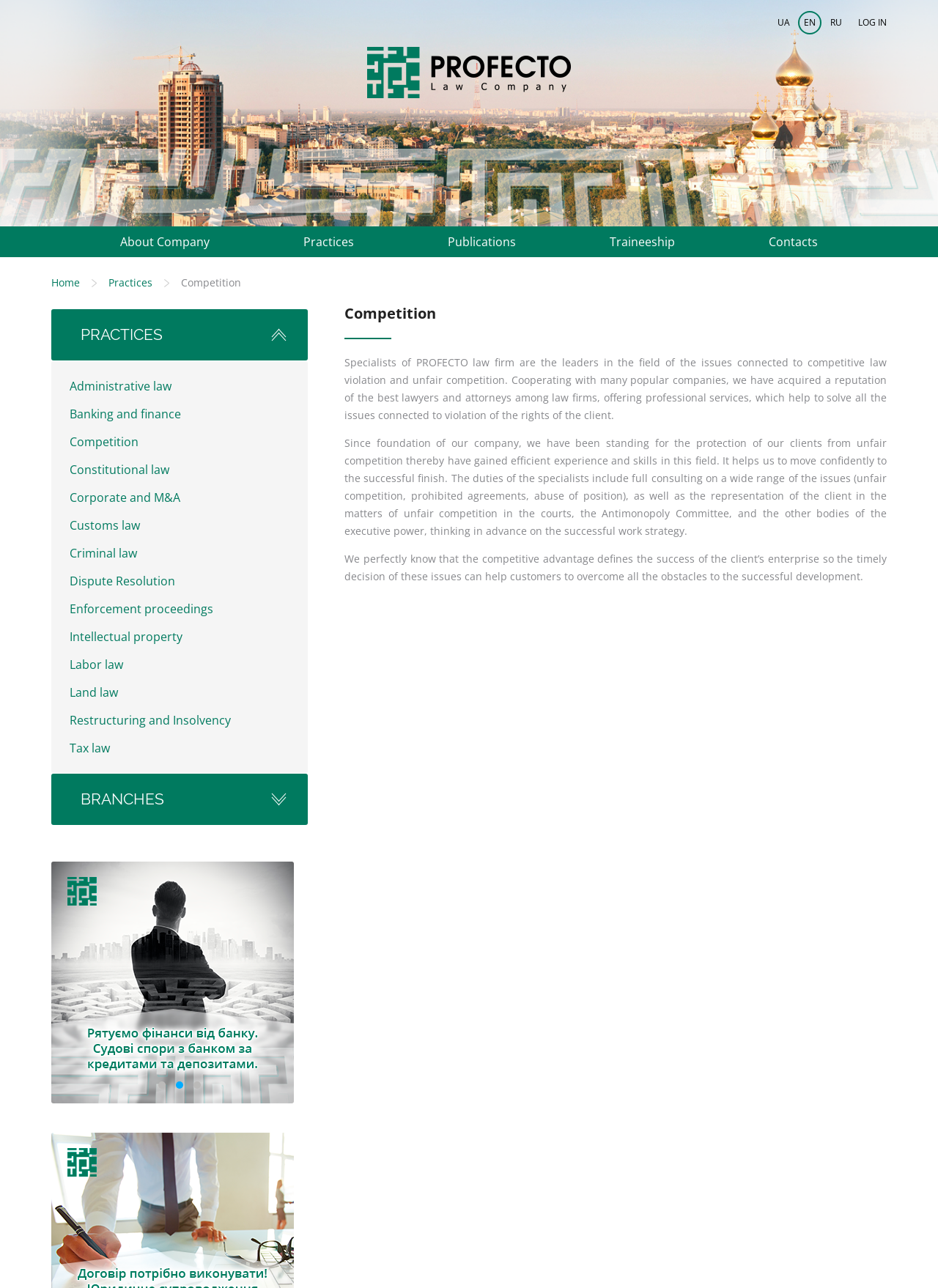What is the purpose of the law firm's specialists?
Please use the image to provide a one-word or short phrase answer.

Protect clients from unfair competition